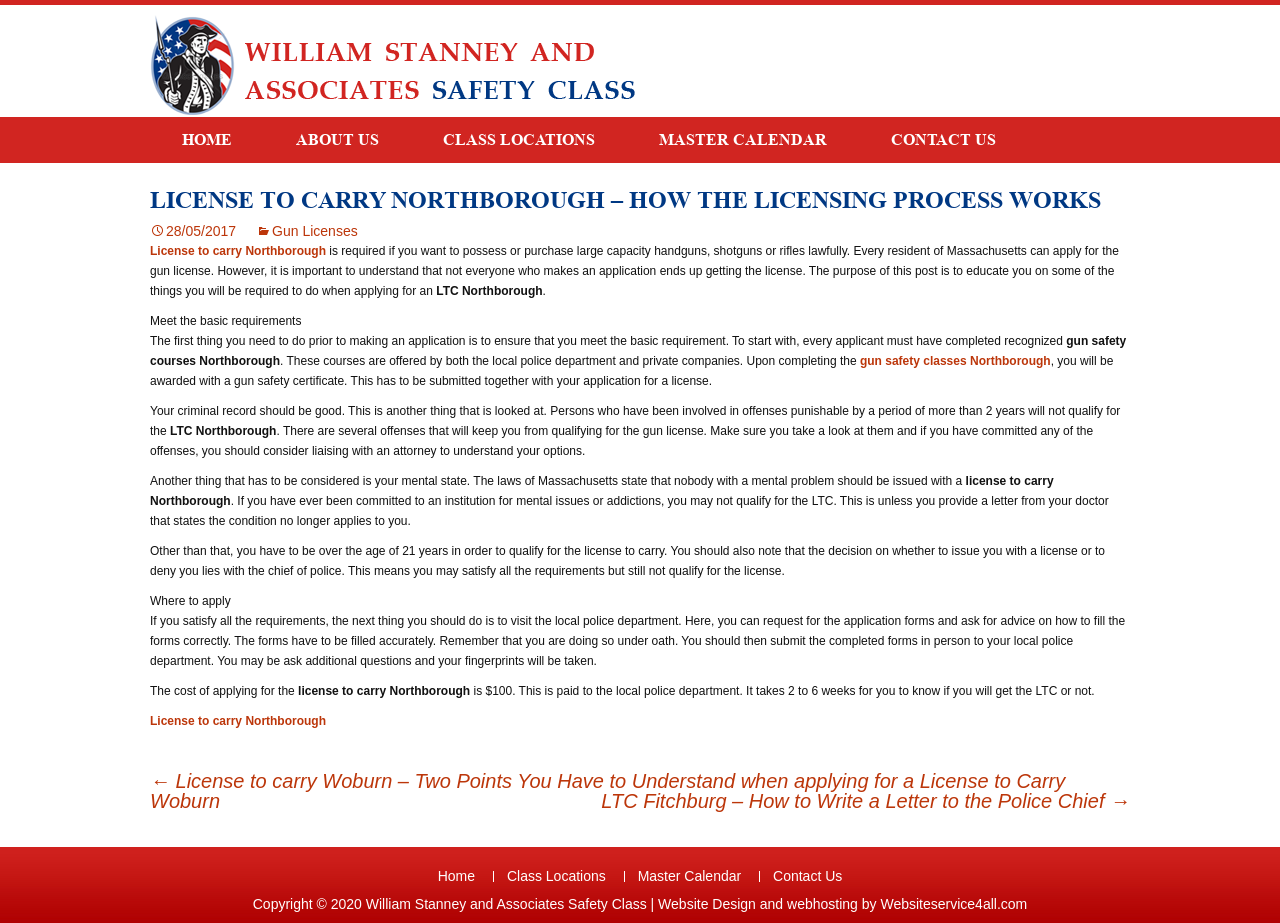Indicate the bounding box coordinates of the element that needs to be clicked to satisfy the following instruction: "Click on the 'HOME' link". The coordinates should be four float numbers between 0 and 1, i.e., [left, top, right, bottom].

[0.117, 0.127, 0.206, 0.177]